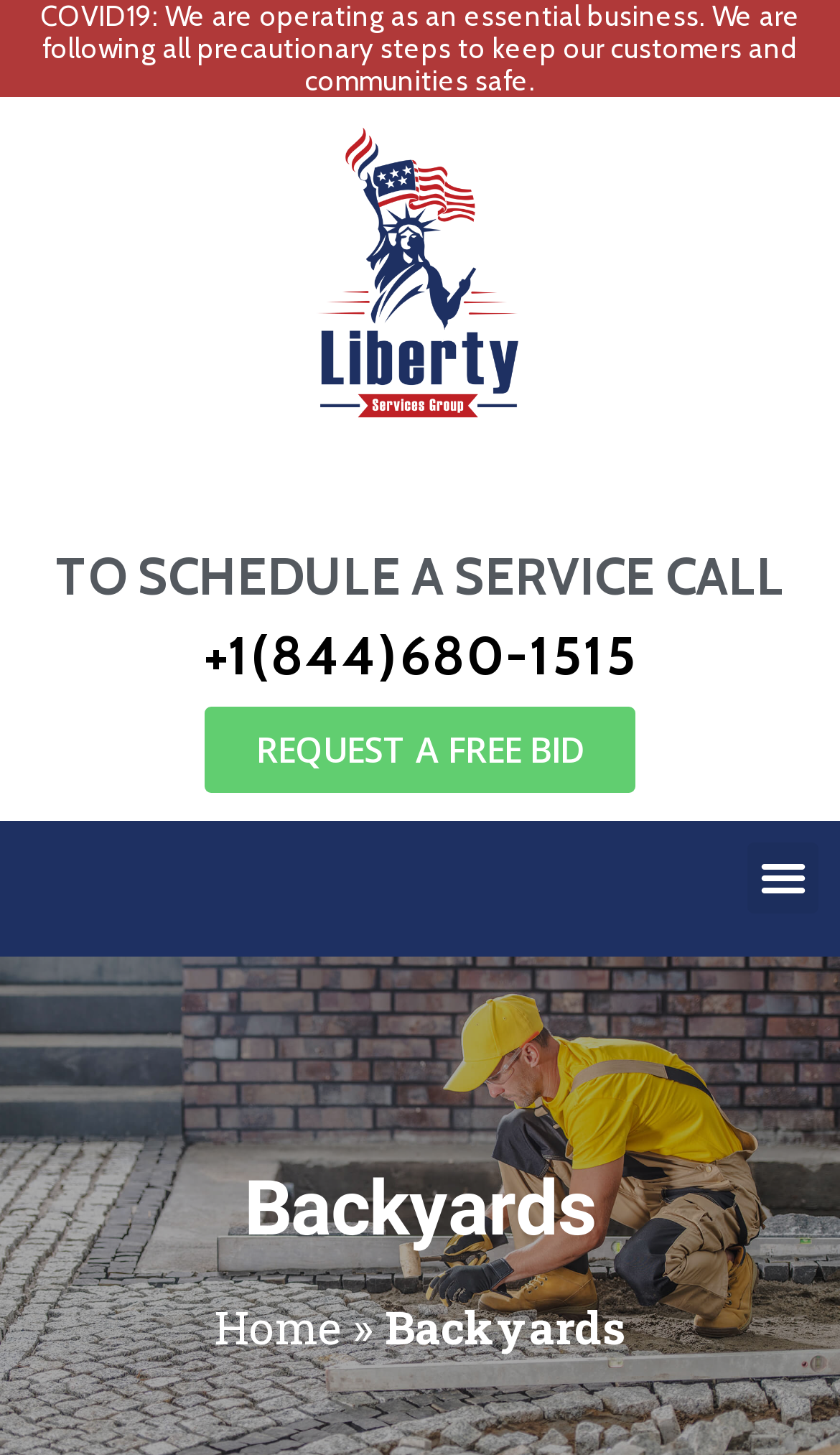Provide the bounding box coordinates for the UI element that is described by this text: "+1(844)680-1515". The coordinates should be in the form of four float numbers between 0 and 1: [left, top, right, bottom].

[0.026, 0.409, 0.974, 0.492]